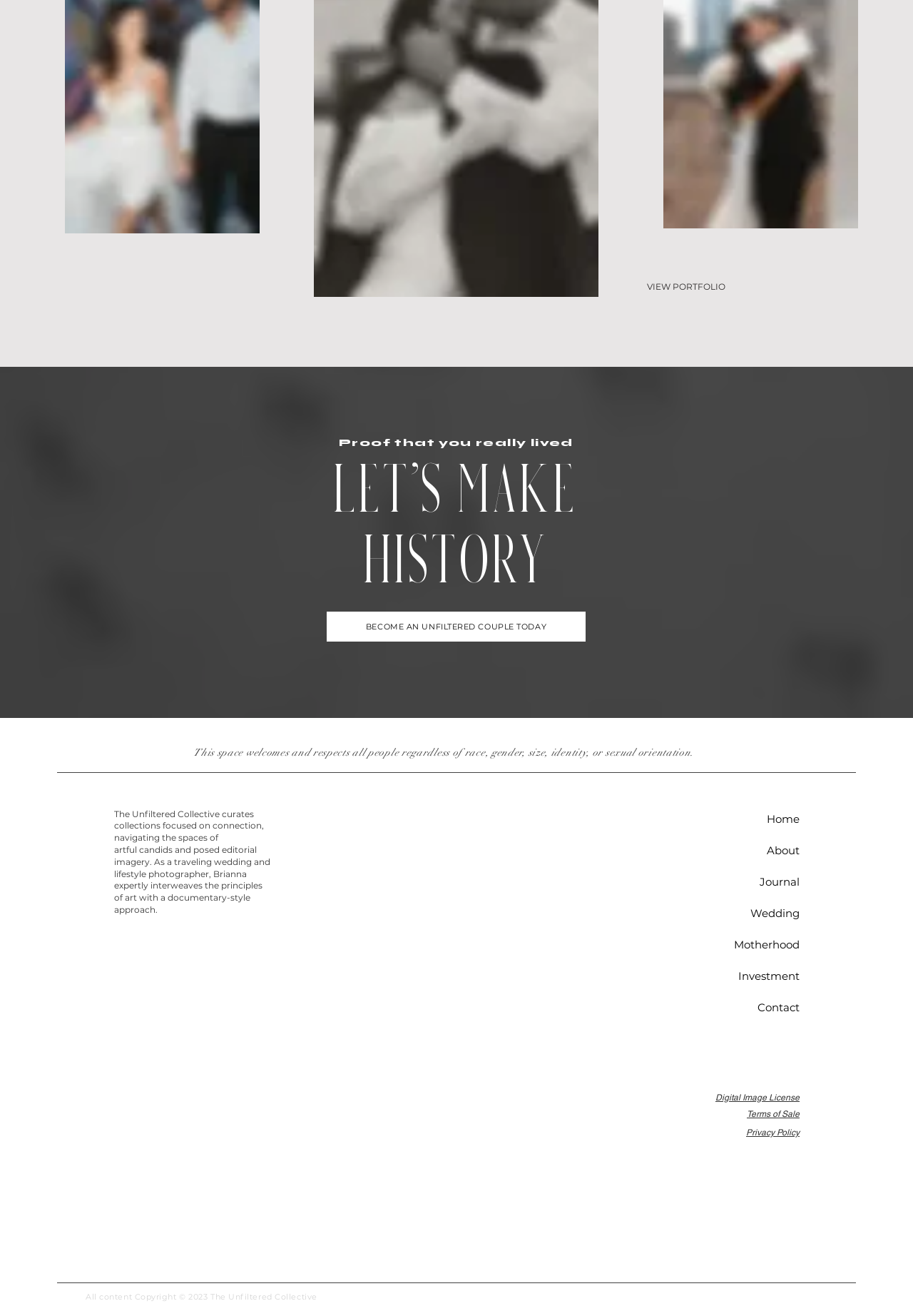What is the photographer's stance on diversity and inclusion?
Give a detailed explanation using the information visible in the image.

The text 'This space welcomes and respects all people regardless of race, gender, size, identity, or sexual orientation' indicates that the photographer's stance on diversity and inclusion is welcoming and respectful.